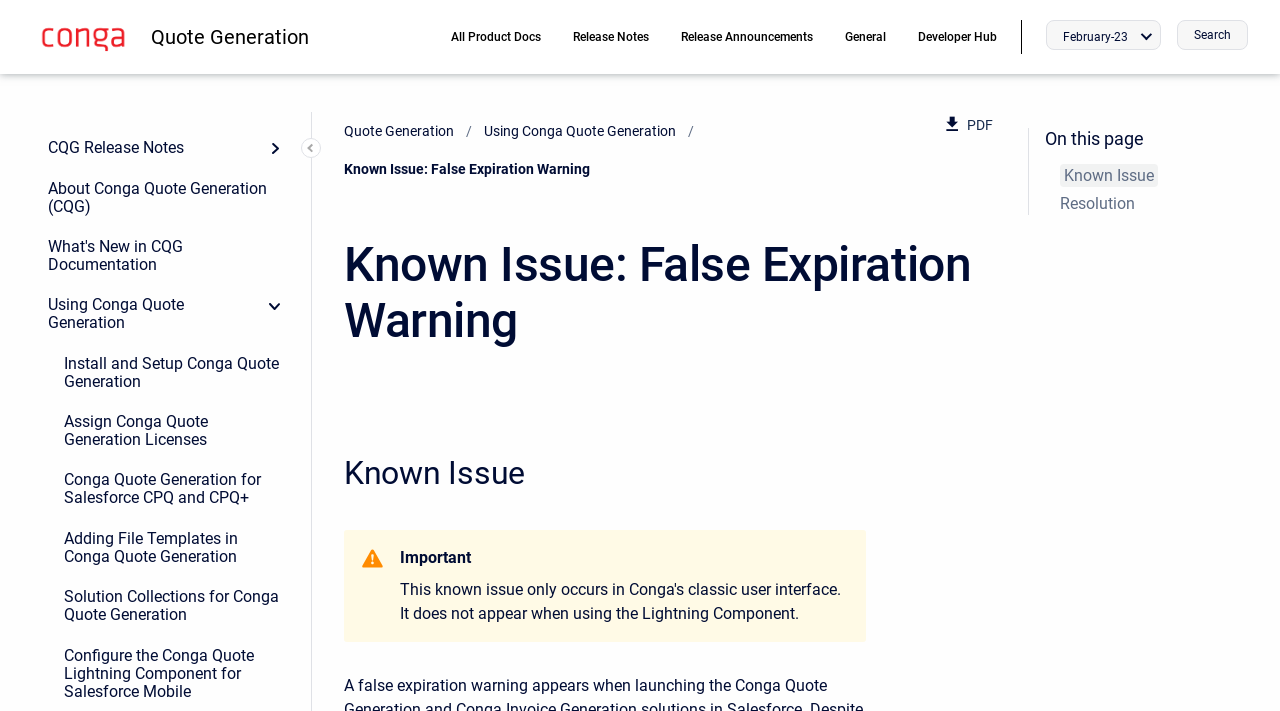Could you determine the bounding box coordinates of the clickable element to complete the instruction: "view known issue"? Provide the coordinates as four float numbers between 0 and 1, i.e., [left, top, right, bottom].

[0.828, 0.23, 0.905, 0.262]